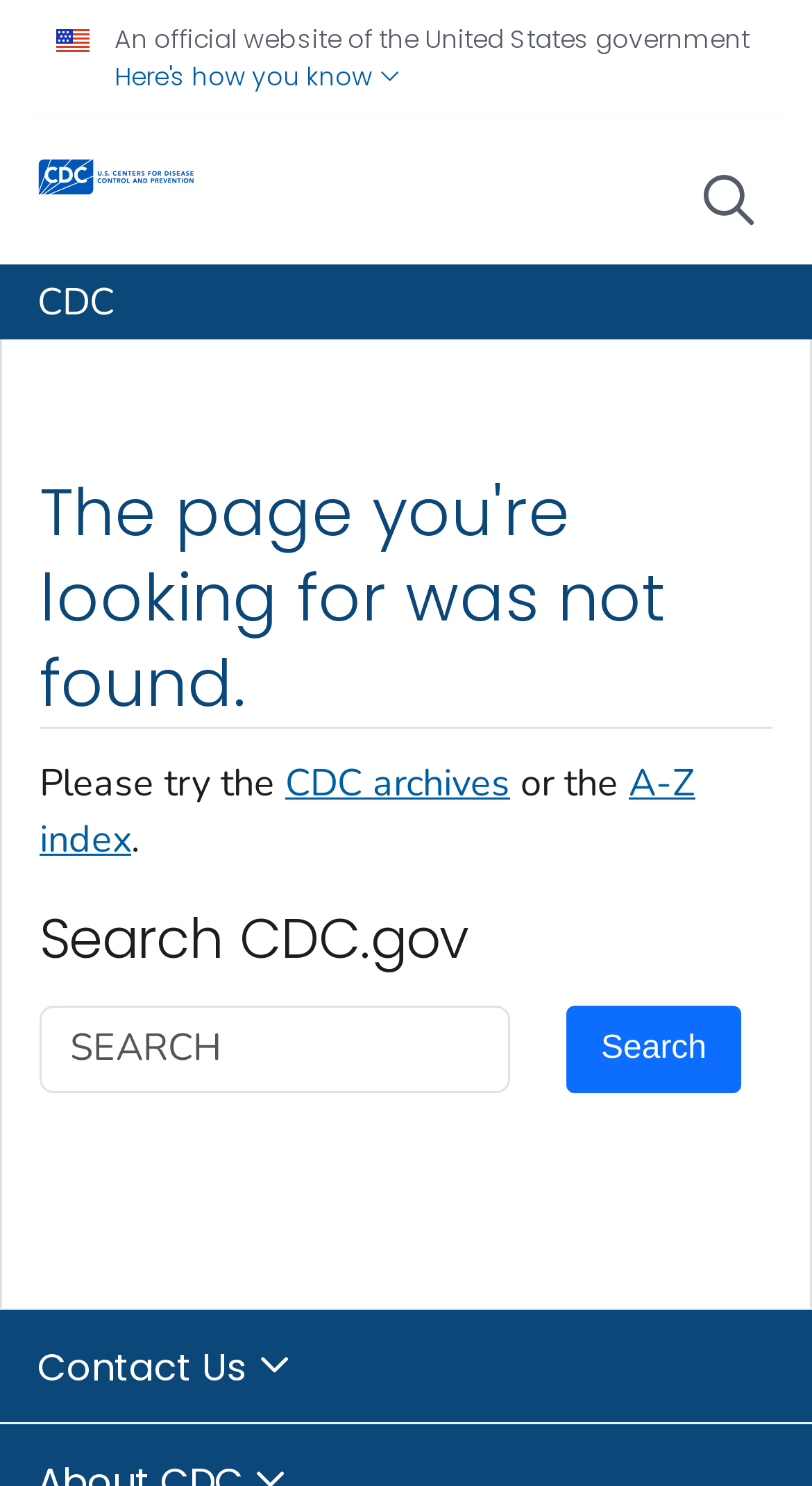Please locate the clickable area by providing the bounding box coordinates to follow this instruction: "Search for something".

[0.697, 0.676, 0.914, 0.735]